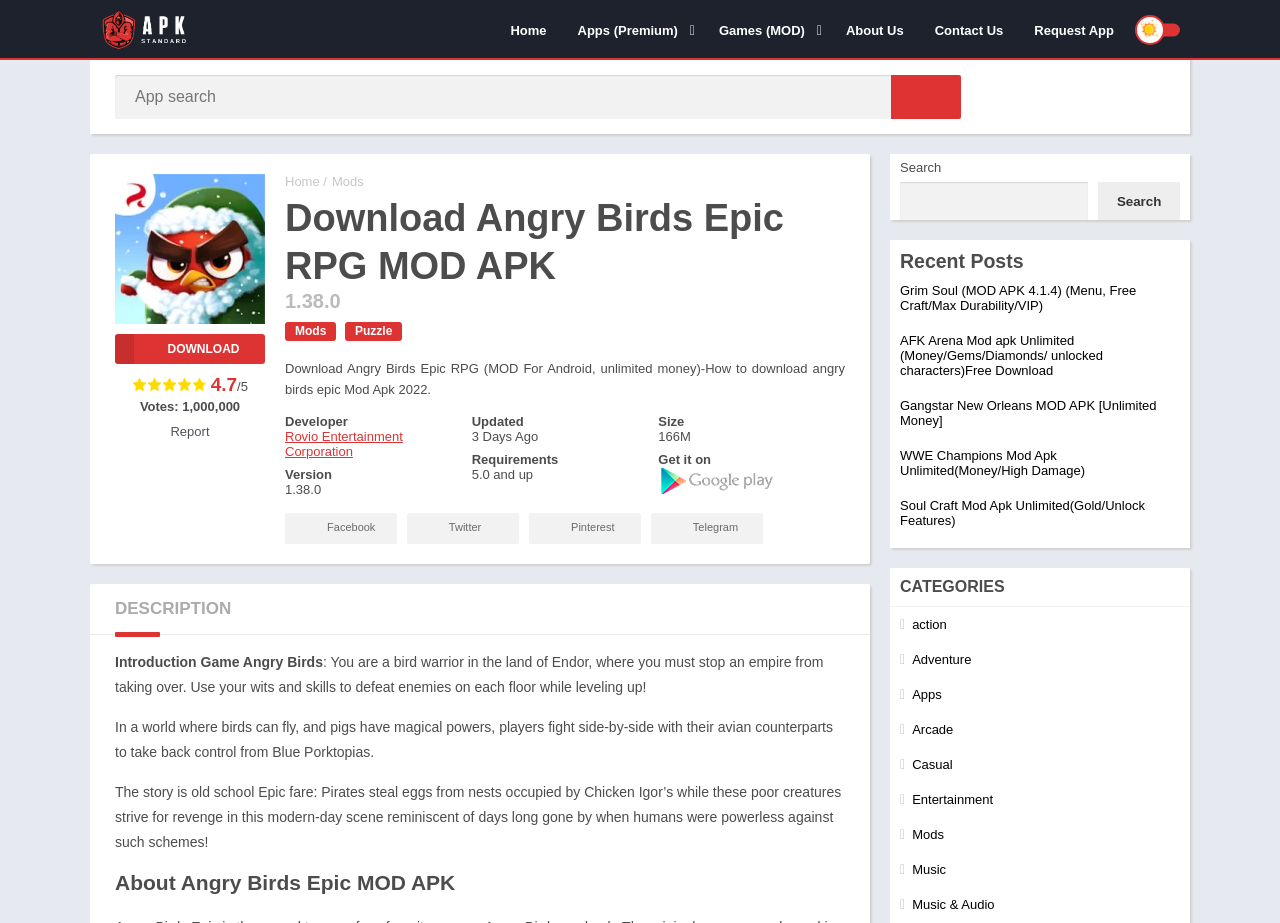Determine the bounding box coordinates for the area you should click to complete the following instruction: "Visit the Google Play store".

[0.514, 0.522, 0.608, 0.538]